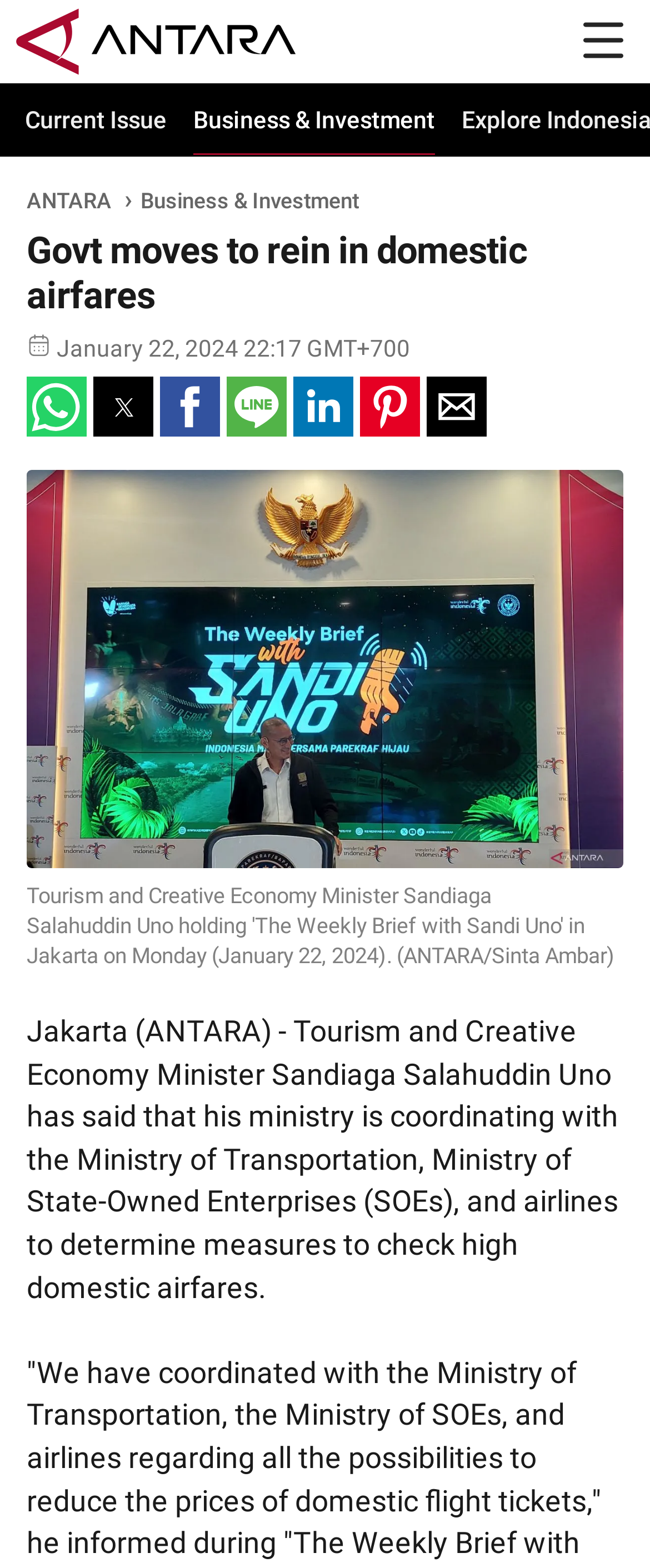What is the main topic of the news article?
Please provide a detailed answer to the question.

I read the main heading and the article content, and found that the main topic of the news article is about the government's move to control domestic airfares.